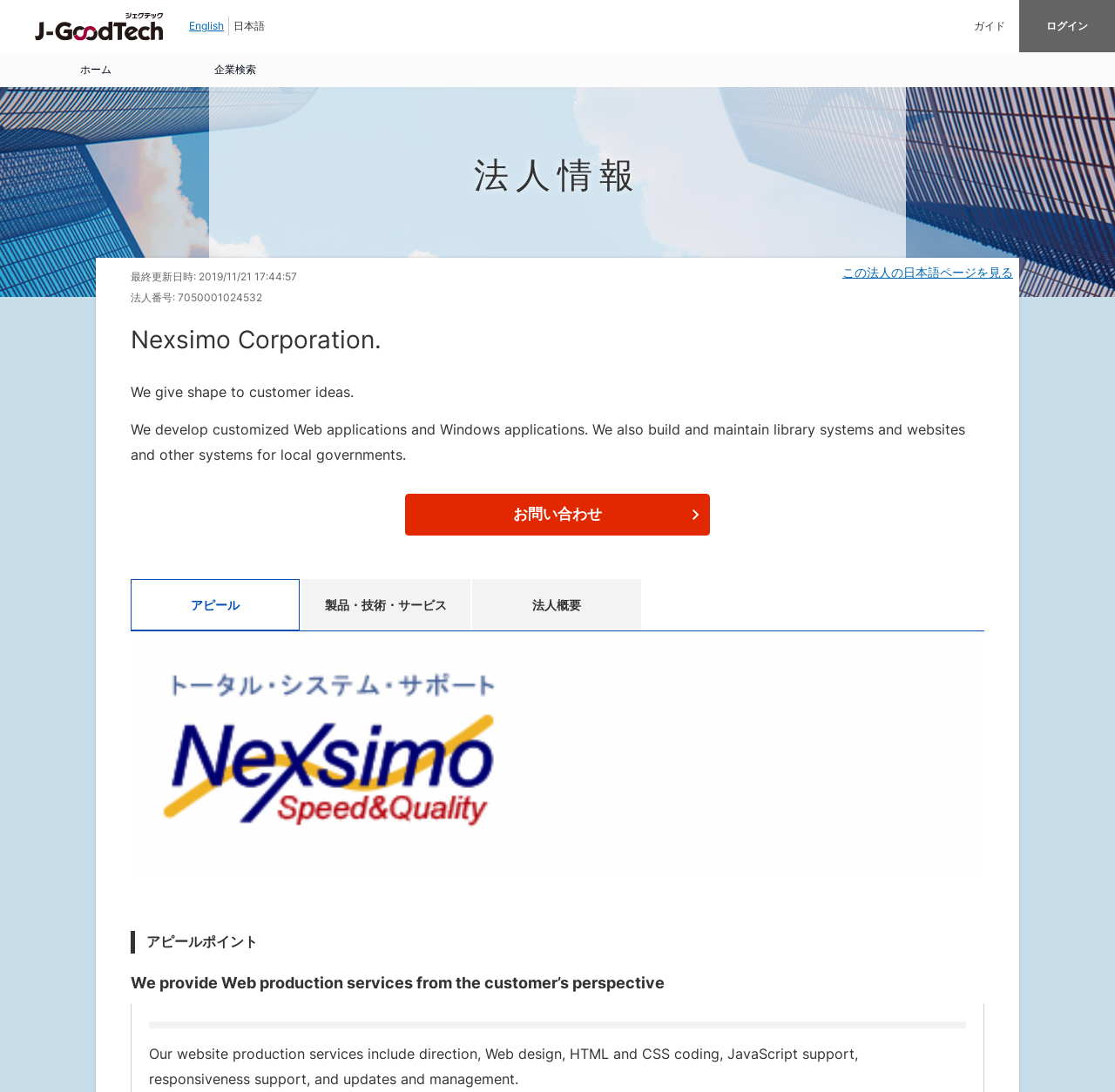Please identify the bounding box coordinates of the region to click in order to complete the task: "Contact us". The coordinates must be four float numbers between 0 and 1, specified as [left, top, right, bottom].

[0.363, 0.452, 0.637, 0.49]